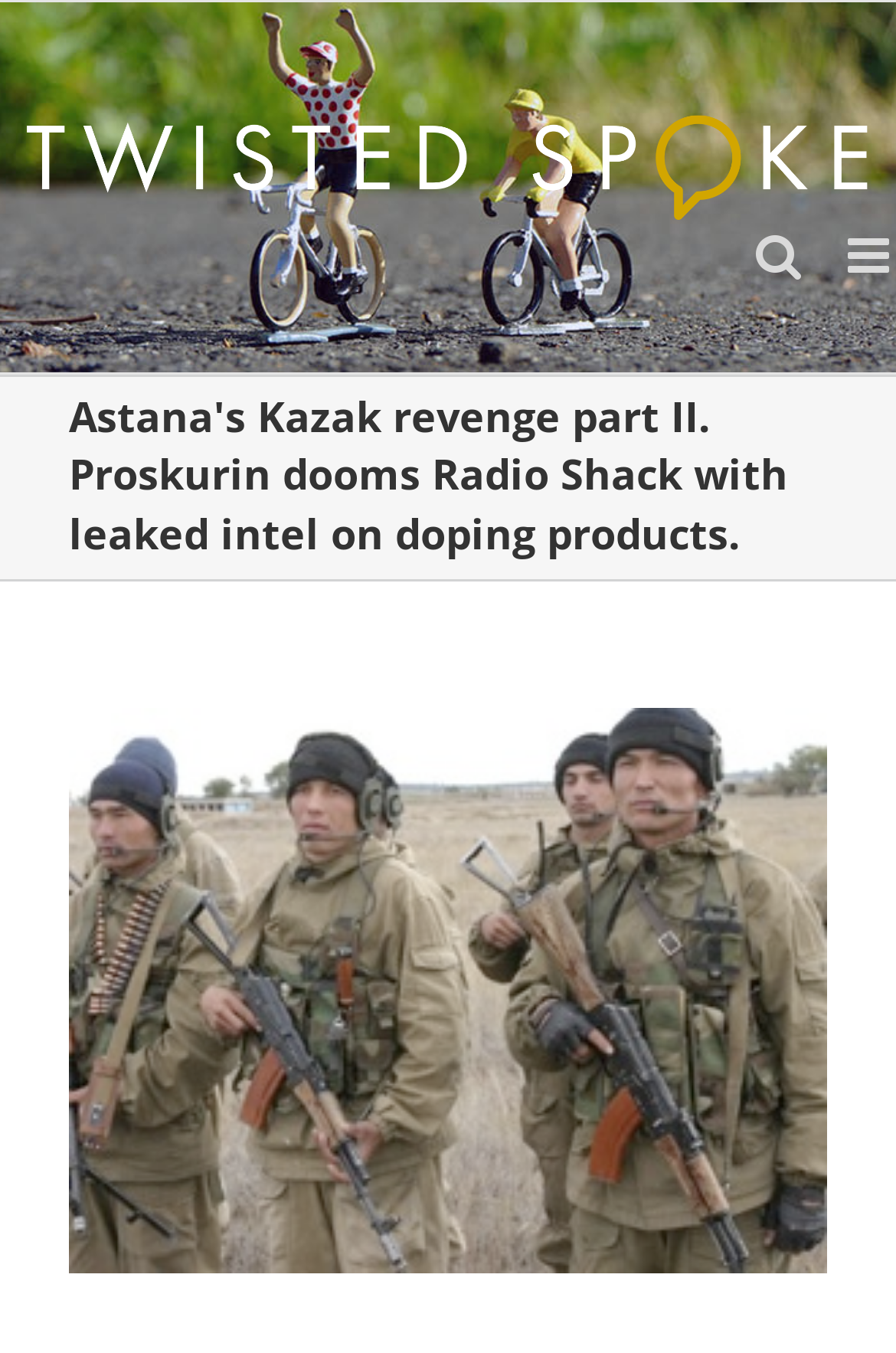What is the name of the team mentioned in the article?
Ensure your answer is thorough and detailed.

The name of the team mentioned in the article is 'Kazak', which is linked by the text 'Kazak mili'.